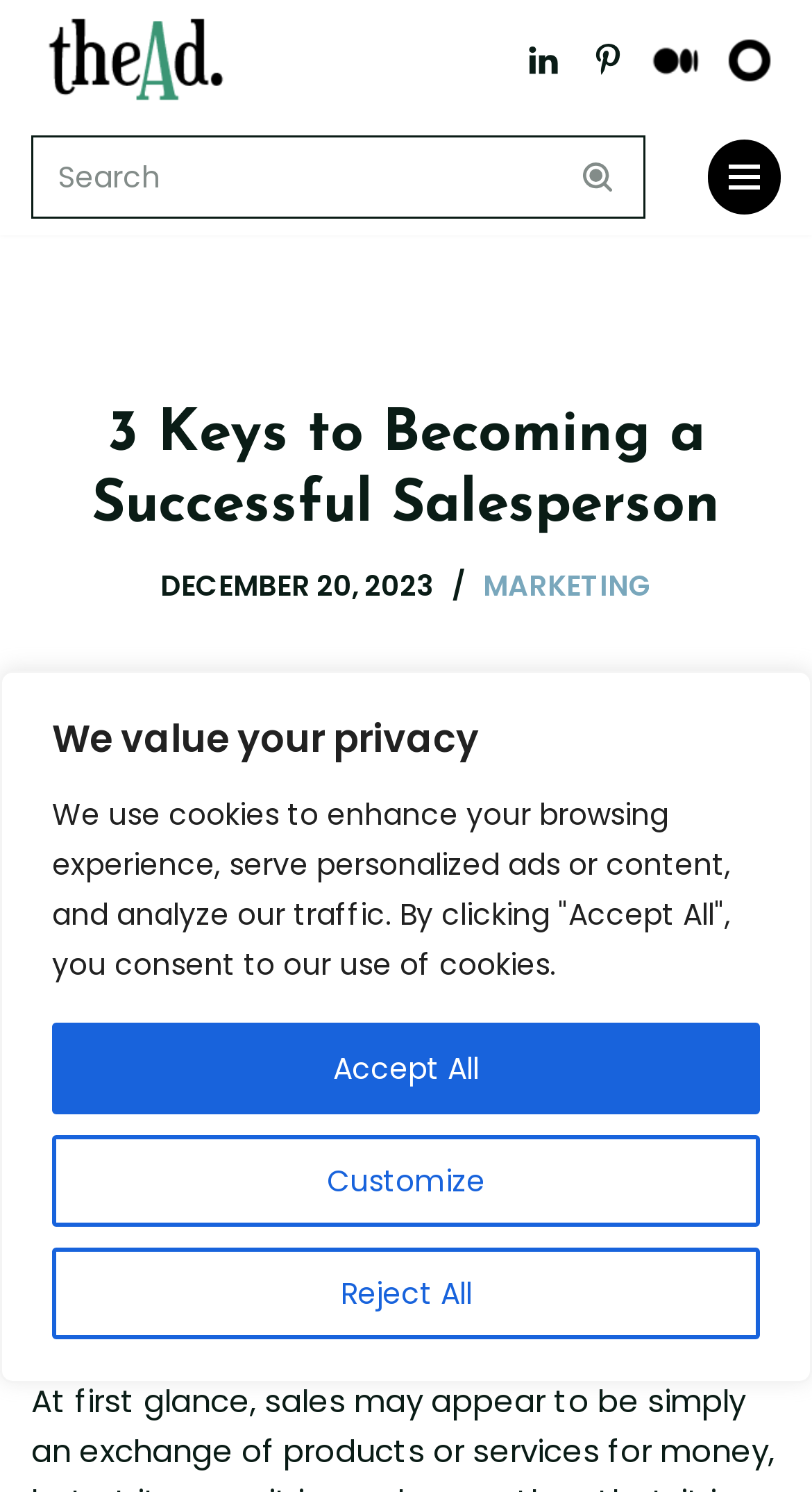Identify the bounding box coordinates of the area that should be clicked in order to complete the given instruction: "Go to the Ad Blog". The bounding box coordinates should be four float numbers between 0 and 1, i.e., [left, top, right, bottom].

[0.038, 0.006, 0.295, 0.075]